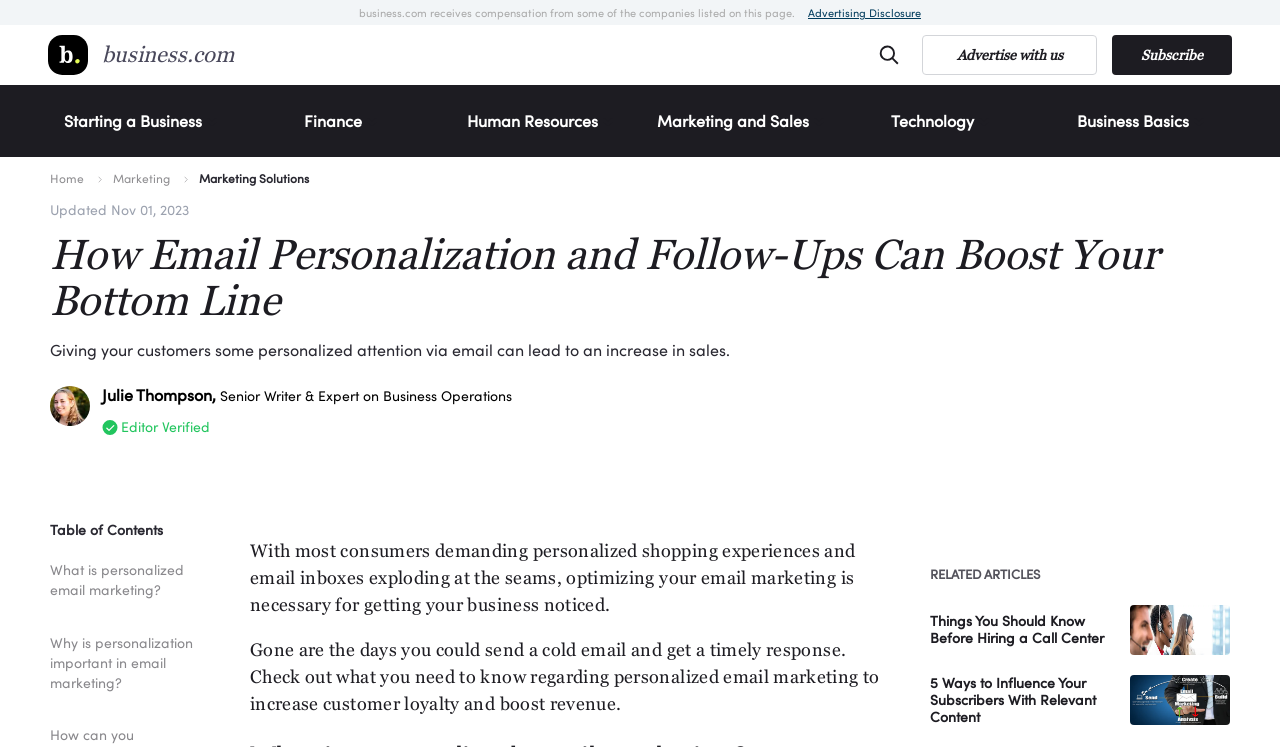Bounding box coordinates are specified in the format (top-left x, top-left y, bottom-right x, bottom-right y). All values are floating point numbers bounded between 0 and 1. Please provide the bounding box coordinate of the region this sentence describes: Advertise with us

[0.72, 0.047, 0.857, 0.101]